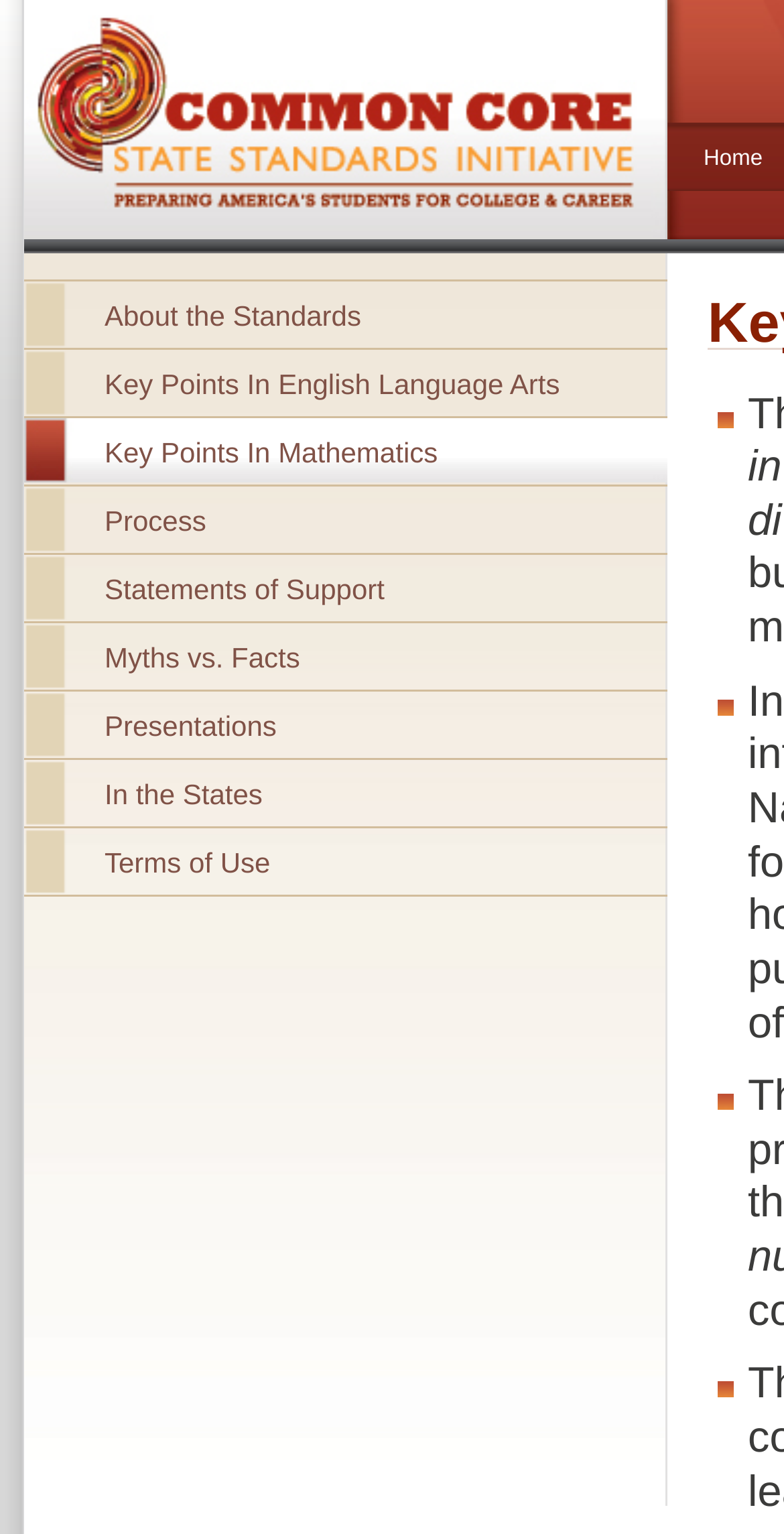Respond with a single word or phrase for the following question: 
What is the first link on the webpage?

About the Standards